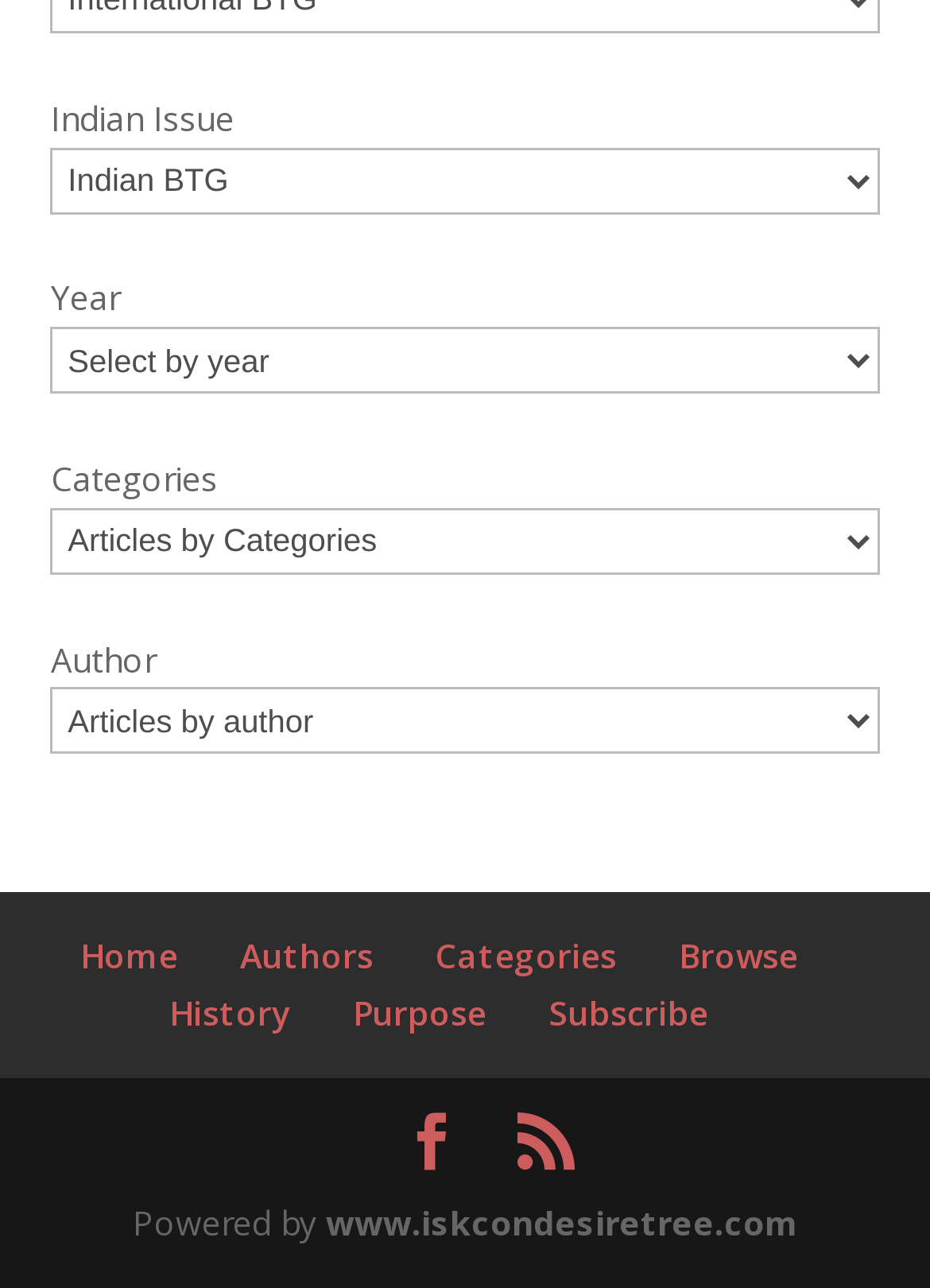Please locate the clickable area by providing the bounding box coordinates to follow this instruction: "Go to home page".

[0.086, 0.725, 0.191, 0.76]